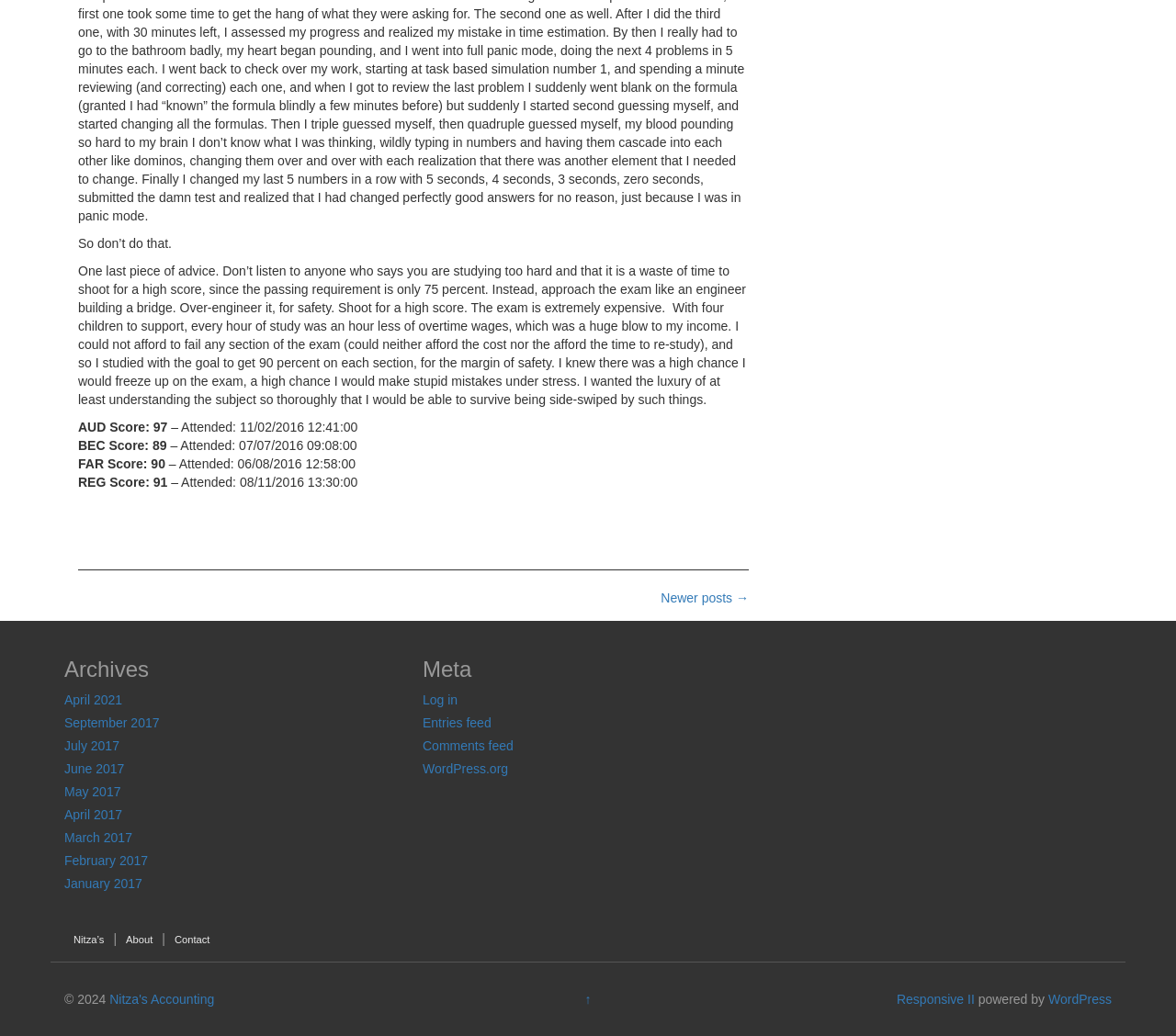Mark the bounding box of the element that matches the following description: "March 2017".

[0.055, 0.802, 0.112, 0.816]